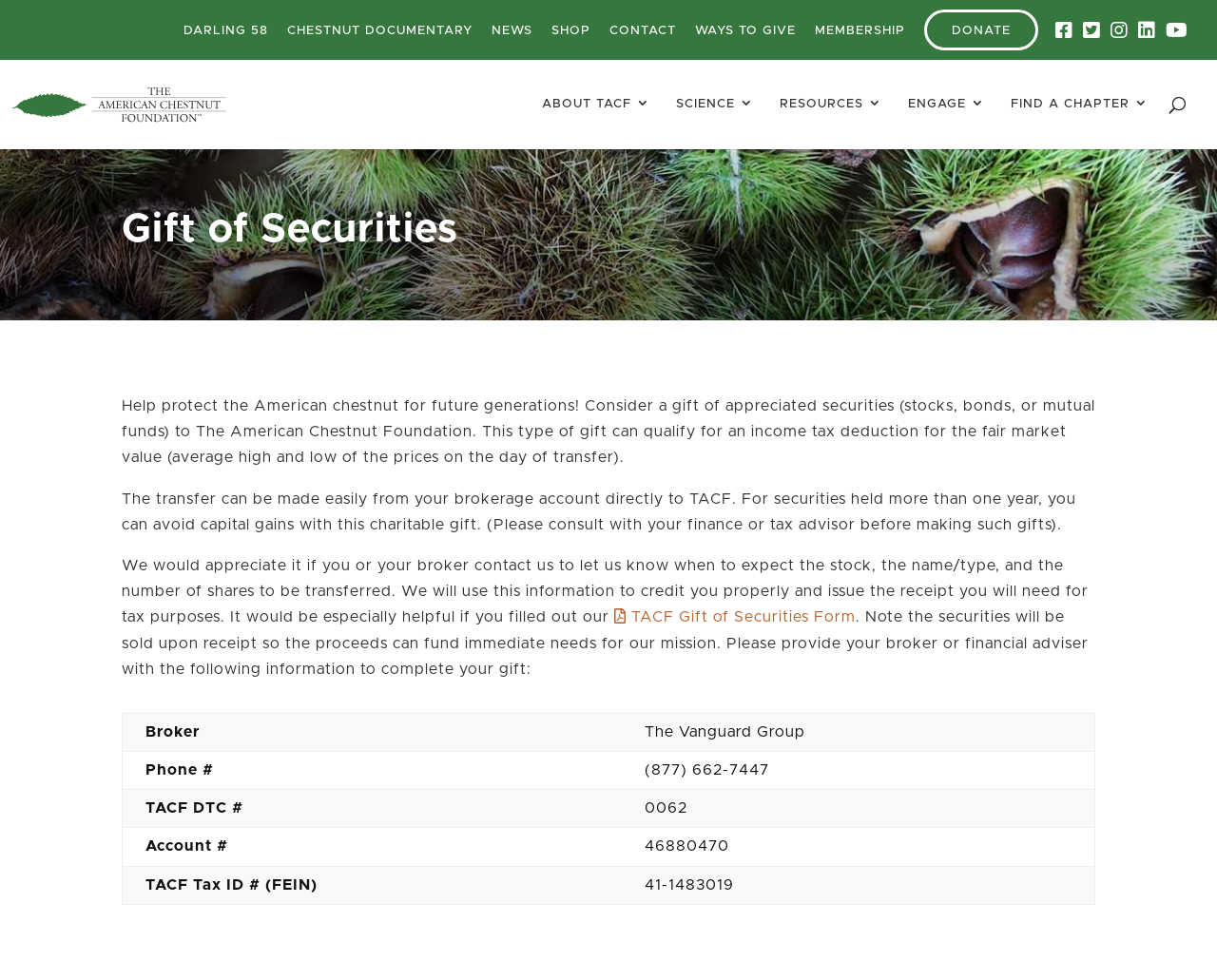Pinpoint the bounding box coordinates of the clickable area needed to execute the instruction: "Search for something". The coordinates should be specified as four float numbers between 0 and 1, i.e., [left, top, right, bottom].

[0.077, 0.06, 0.977, 0.062]